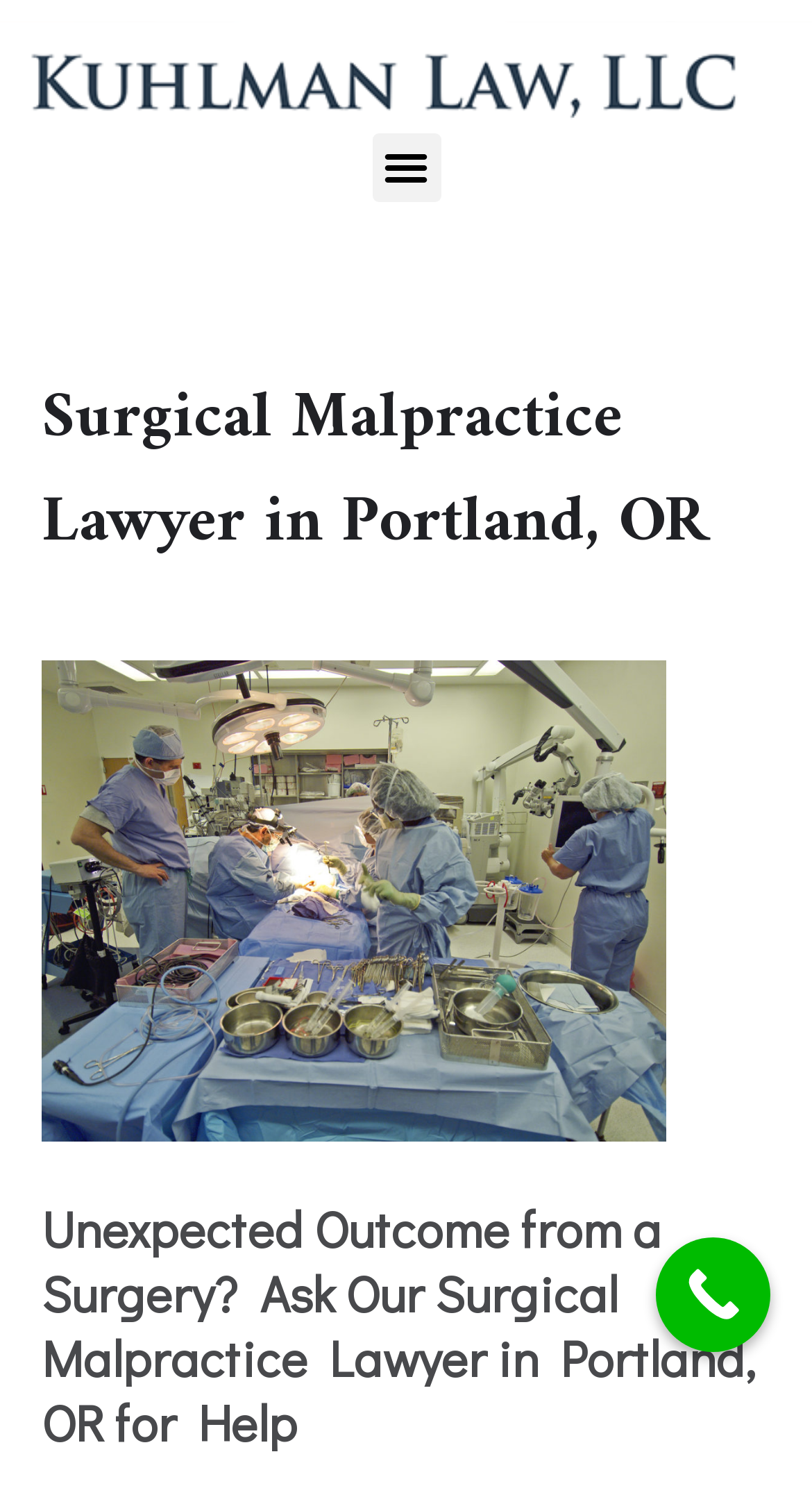Given the description: "Menu", determine the bounding box coordinates of the UI element. The coordinates should be formatted as four float numbers between 0 and 1, [left, top, right, bottom].

[0.458, 0.089, 0.542, 0.136]